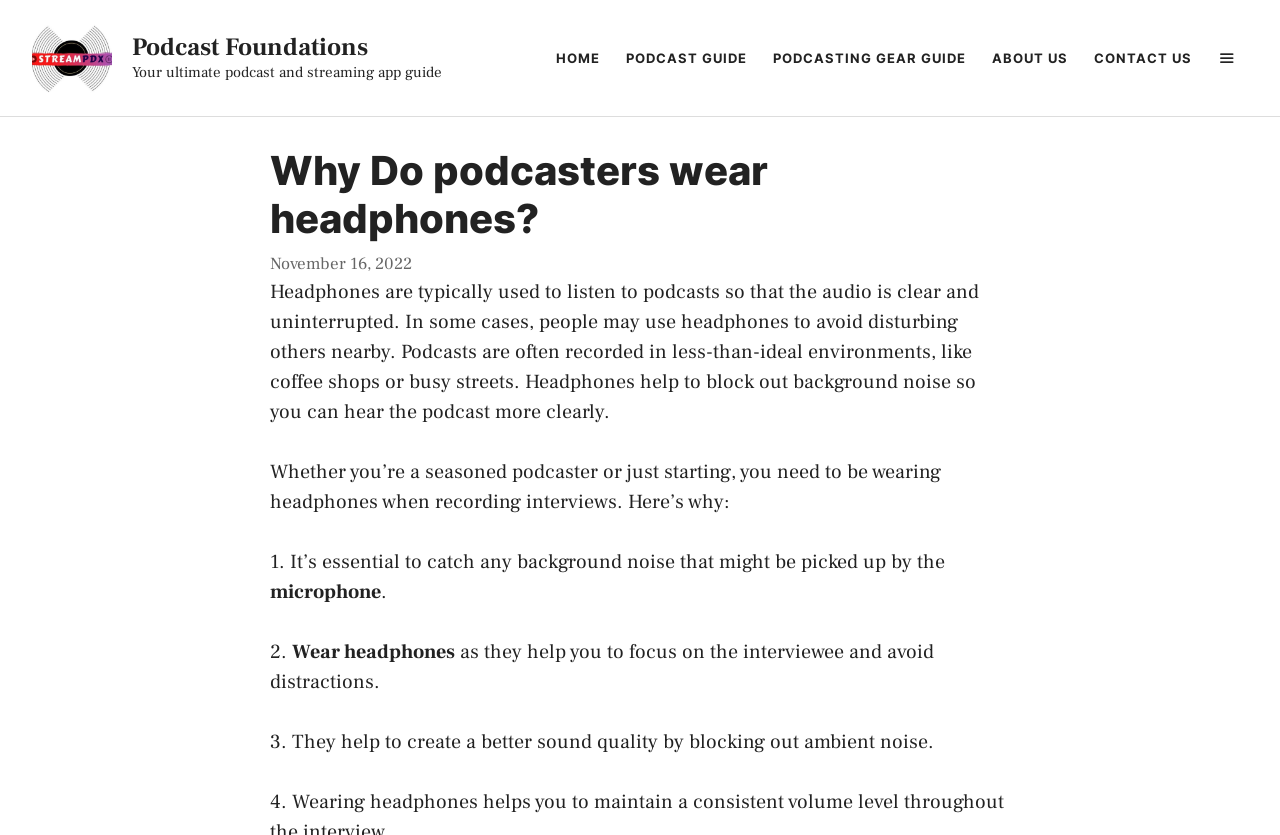Create a full and detailed caption for the entire webpage.

The webpage is about podcasting and specifically discusses the importance of wearing headphones while recording podcasts. At the top of the page, there is a banner with the site's name, "Podcast Foundations", accompanied by an image of the same name. Below the banner, there is a navigation menu with links to "HOME", "PODCAST GUIDE", "PODCASTING GEAR GUIDE", "ABOUT US", and "CONTACT US". 

The main content of the page is divided into sections. The first section has a heading that asks the question "Why Do podcasters wear headphones?" and is followed by a brief paragraph explaining the reasons, including listening to podcasts without interruptions and blocking out background noise. 

Below this section, there is a timestamp indicating that the article was published on November 16, 2022. The next section provides more detailed explanations, with three numbered points. The first point emphasizes the importance of catching any background noise that might be picked up by the microphone. The second point advises wearing headphones to focus on the interviewee and avoid distractions. The third point highlights the role of headphones in creating better sound quality by blocking out ambient noise.